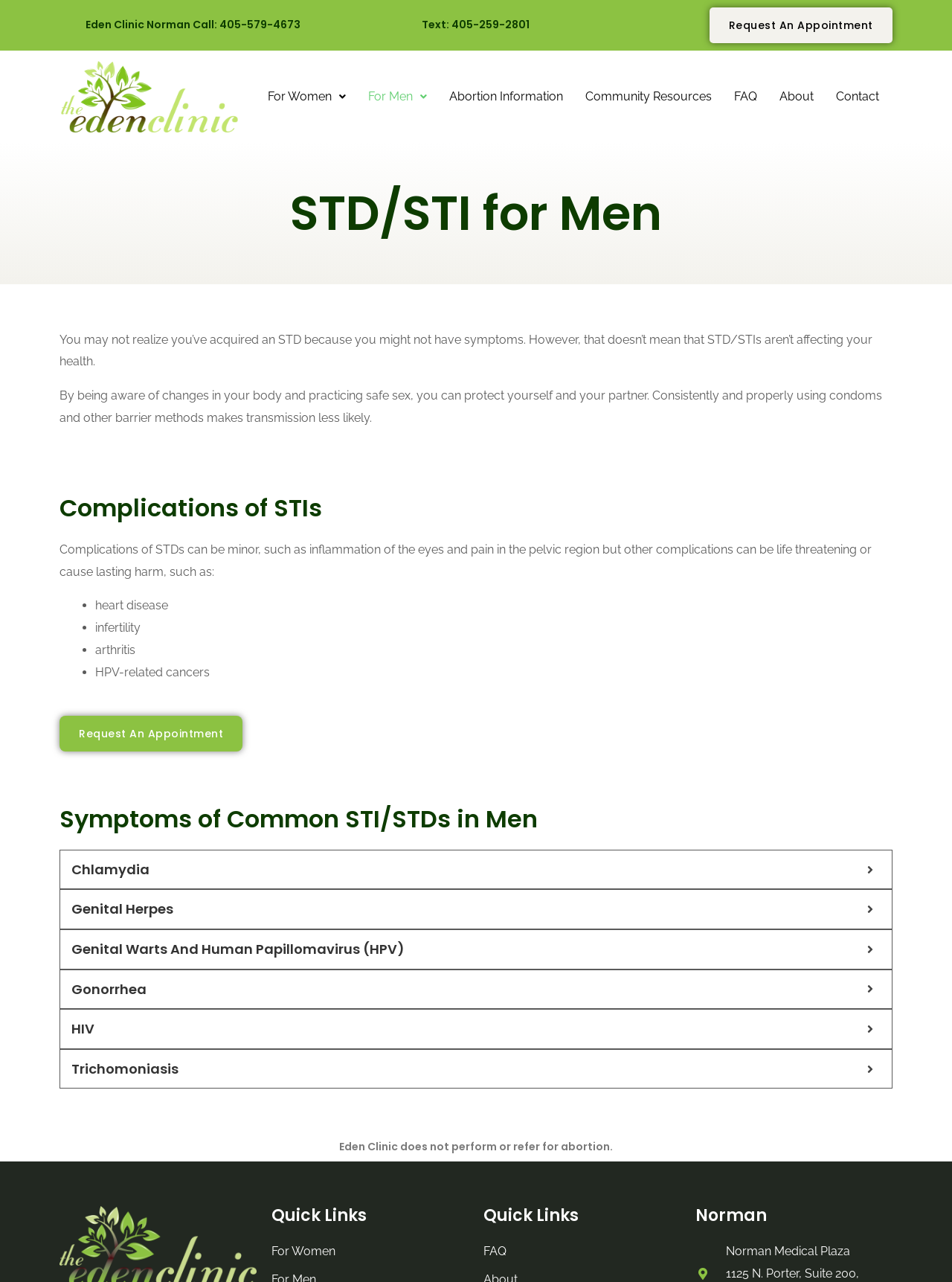Identify the bounding box of the HTML element described here: "Request an Appointment". Provide the coordinates as four float numbers between 0 and 1: [left, top, right, bottom].

[0.062, 0.558, 0.255, 0.586]